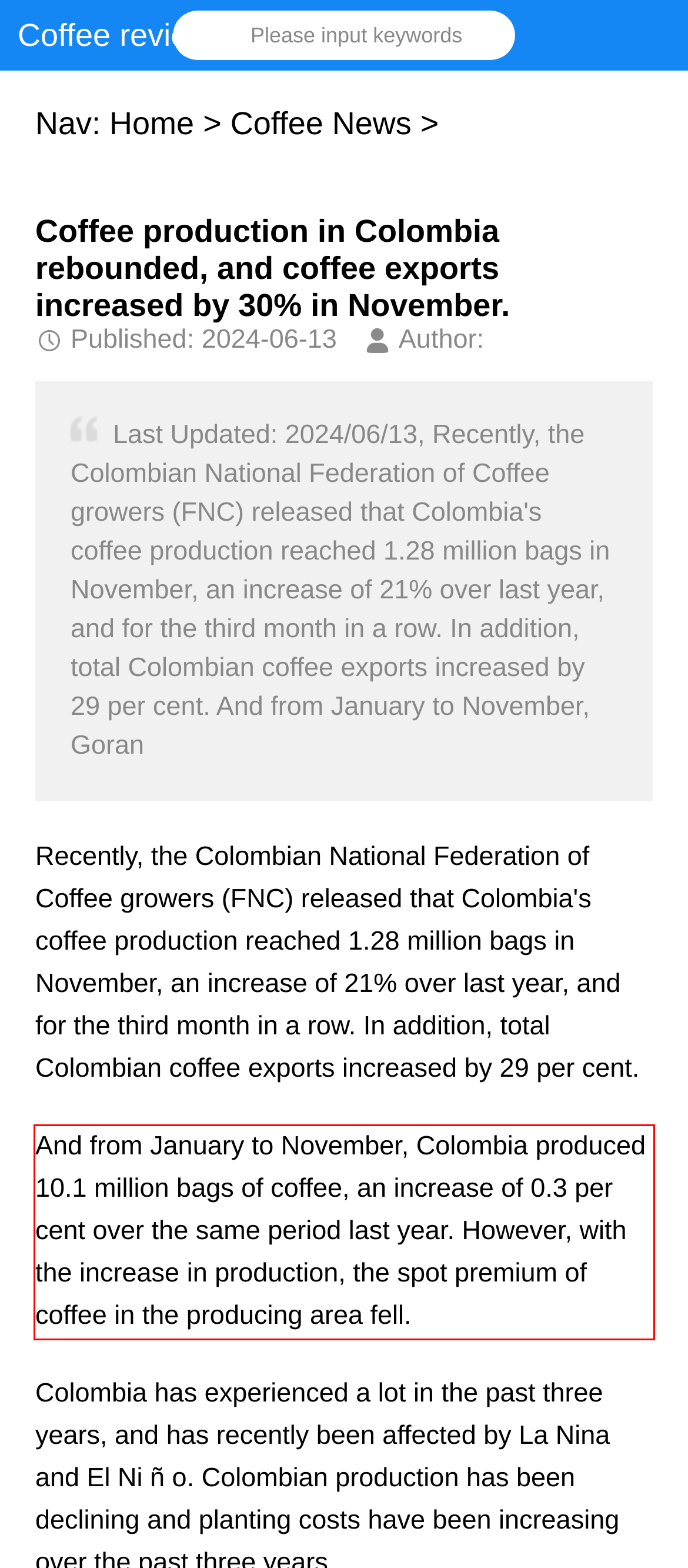Given the screenshot of a webpage, identify the red rectangle bounding box and recognize the text content inside it, generating the extracted text.

And from January to November, Colombia produced 10.1 million bags of coffee, an increase of 0.3 per cent over the same period last year. However, with the increase in production, the spot premium of coffee in the producing area fell.